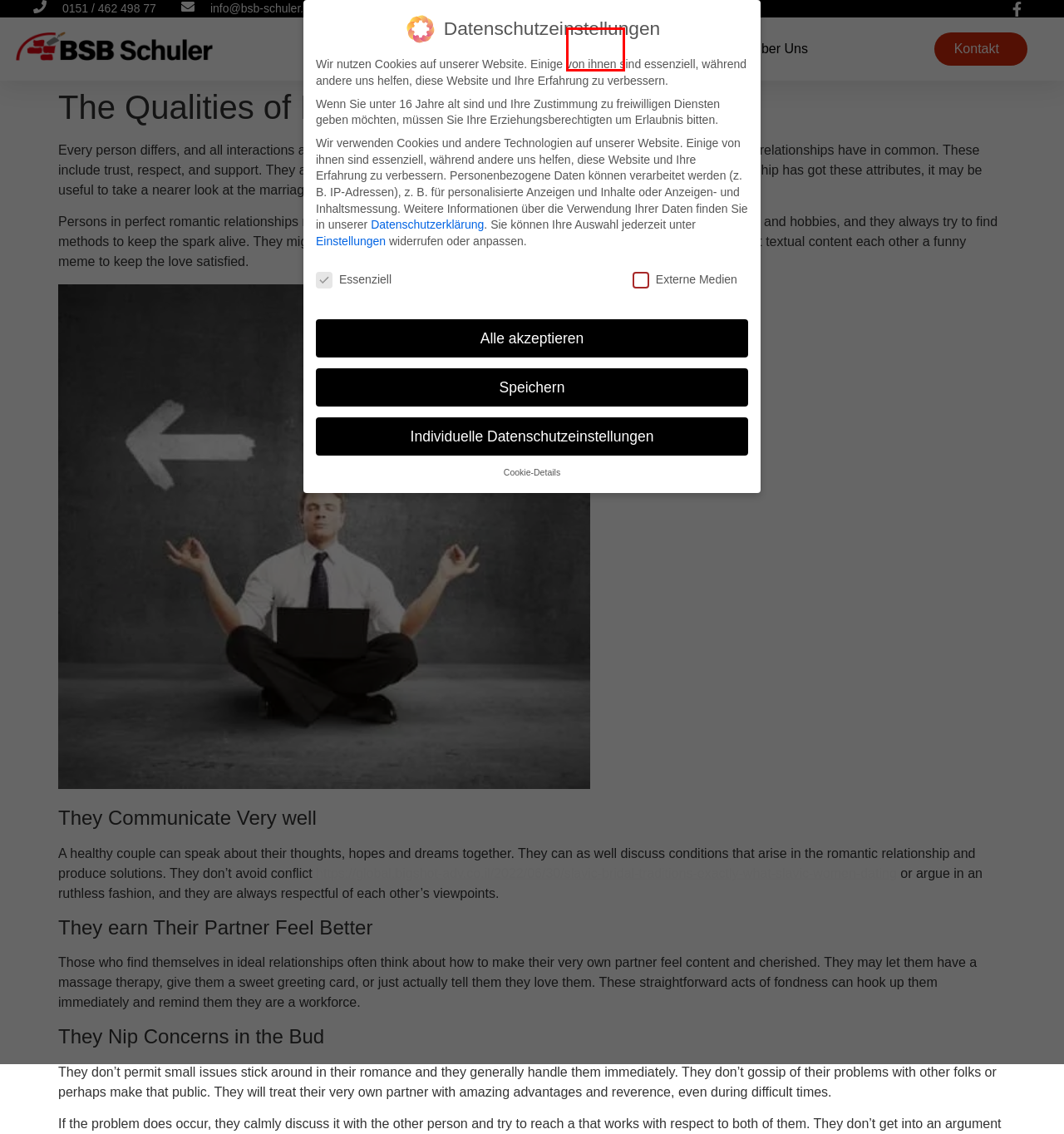Look at the screenshot of a webpage, where a red bounding box highlights an element. Select the best description that matches the new webpage after clicking the highlighted element. Here are the candidates:
A. Sanieren - bsb-schuler
B. Über Uns - bsb-schuler
C. How To Meet The Best Spanish Brides? Get Wife For Happy Life
D. kontakt - bsb-schuler
E. WordPress Cookie Plugin zur Einhaltung der DSGVO & ePrivacy
F. Impressum - bsb-schuler
G. Bauen - bsb-schuler
H. Beraten - bsb-schuler

A